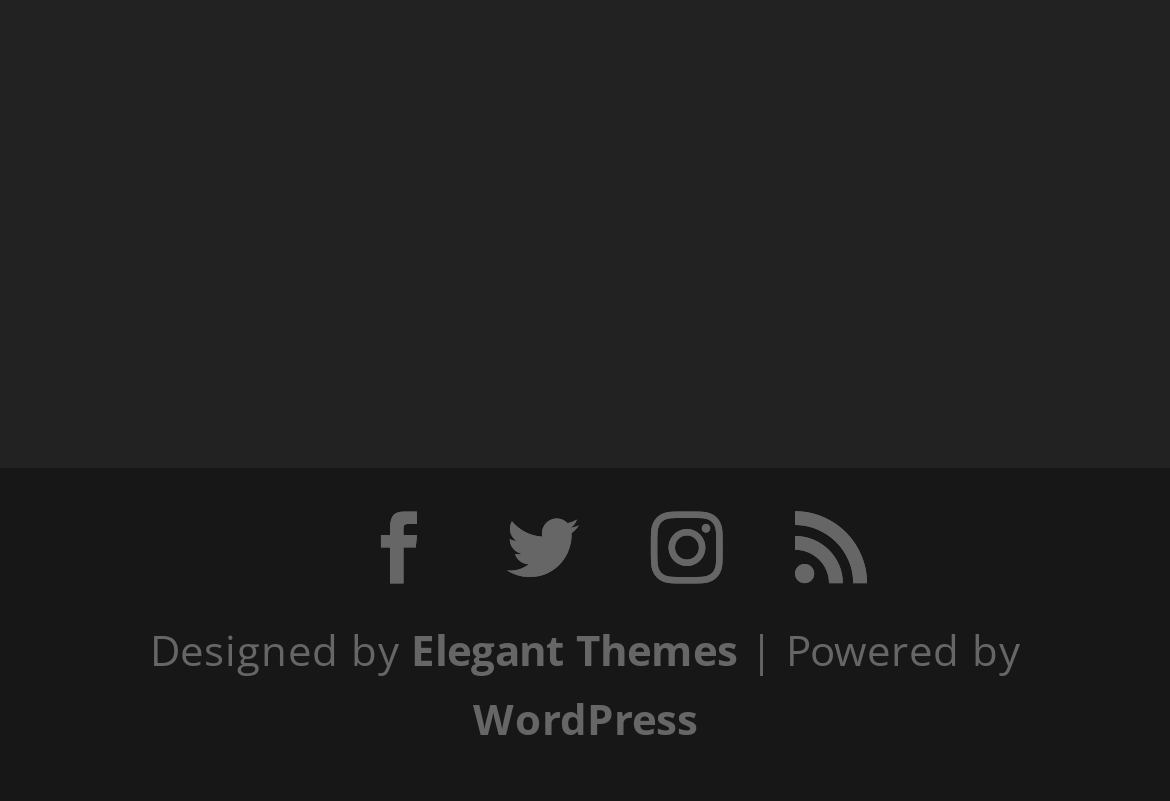Bounding box coordinates should be provided in the format (top-left x, top-left y, bottom-right x, bottom-right y) with all values between 0 and 1. Identify the bounding box for this UI element: penis enlargement medicine san diego

[0.1, 0.355, 0.774, 0.515]